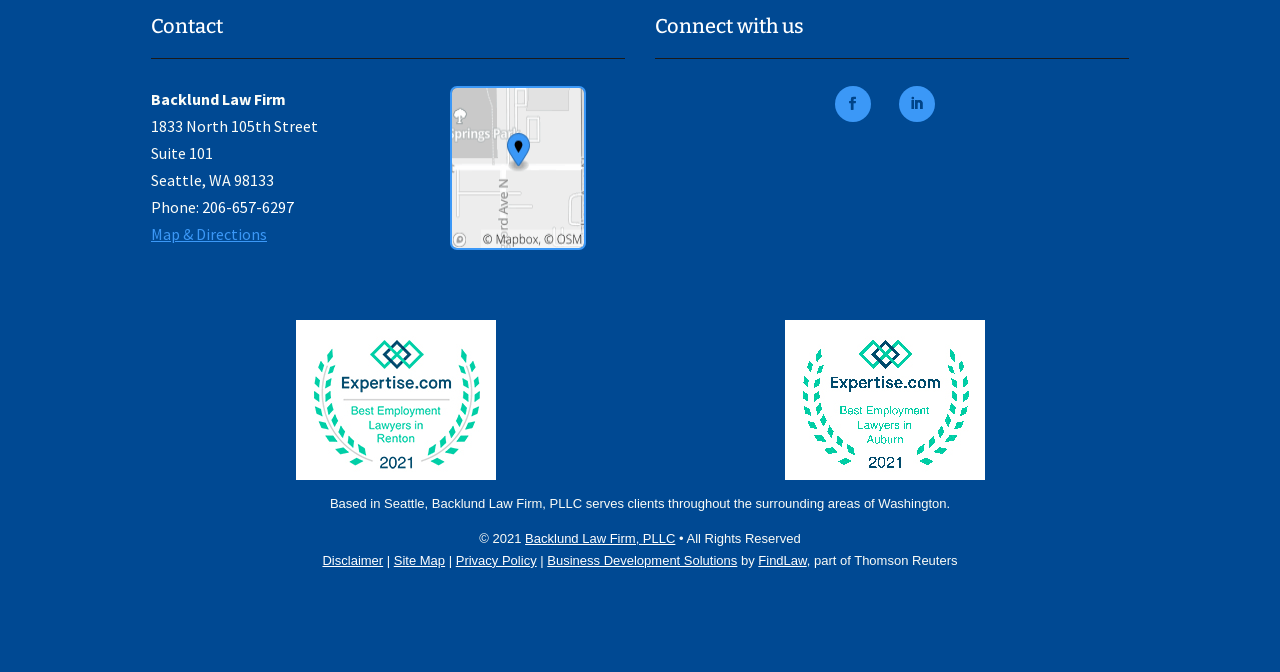Specify the bounding box coordinates of the element's area that should be clicked to execute the given instruction: "Check the disclaimer". The coordinates should be four float numbers between 0 and 1, i.e., [left, top, right, bottom].

[0.252, 0.823, 0.299, 0.845]